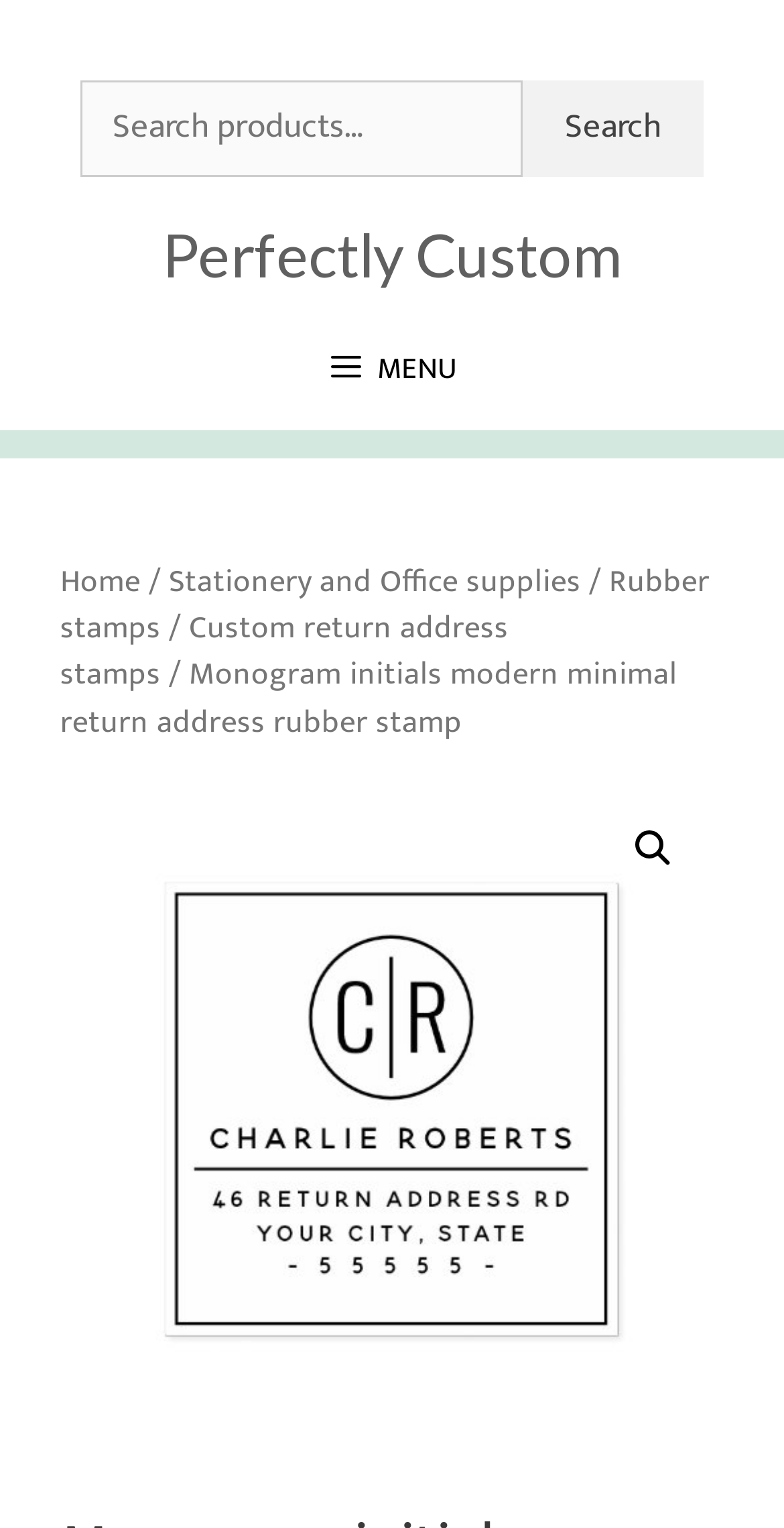Find the bounding box coordinates of the area to click in order to follow the instruction: "Search for something".

[0.103, 0.053, 0.667, 0.115]